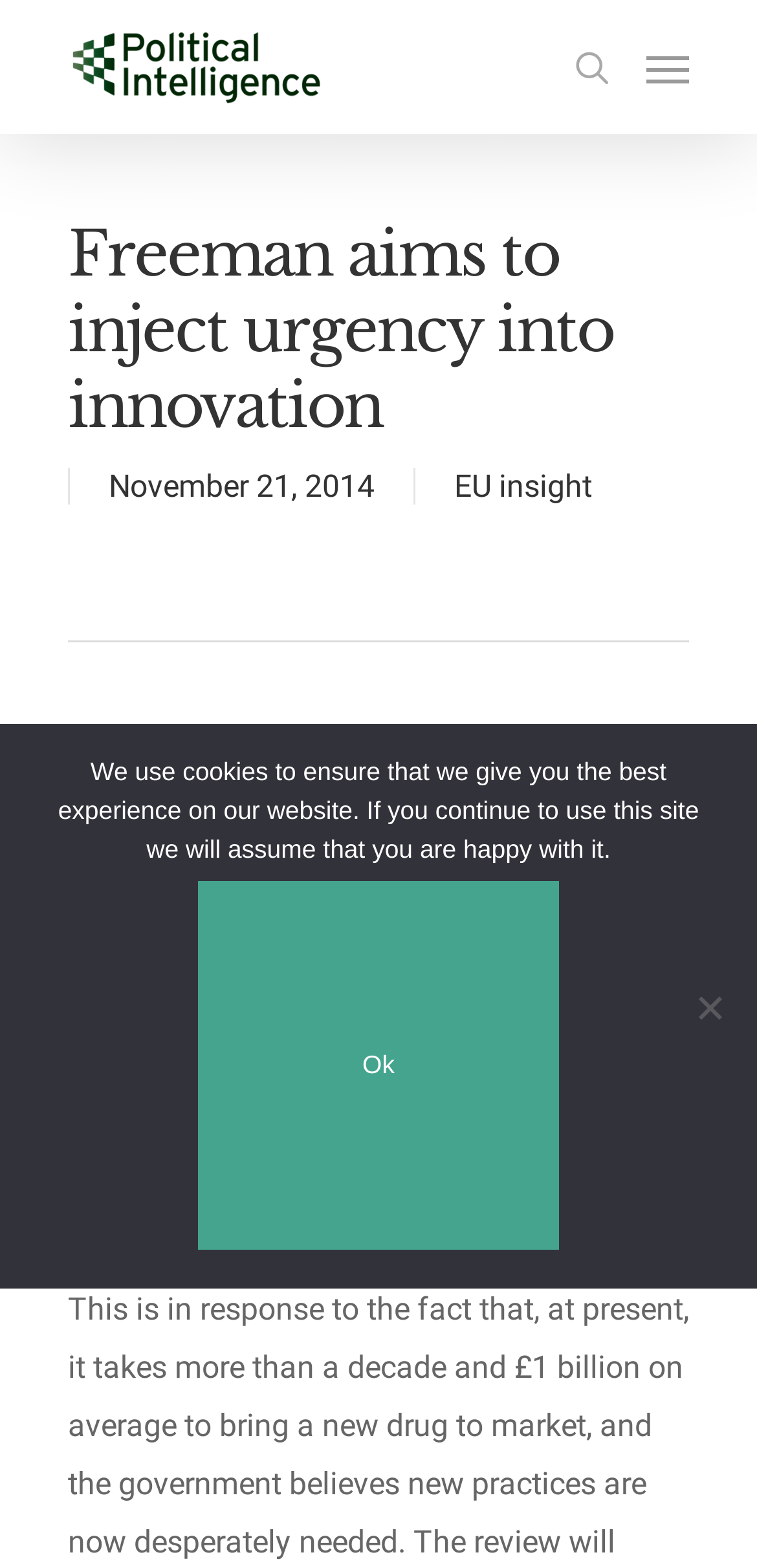Determine the main heading of the webpage and generate its text.

Freeman aims to inject urgency into innovation